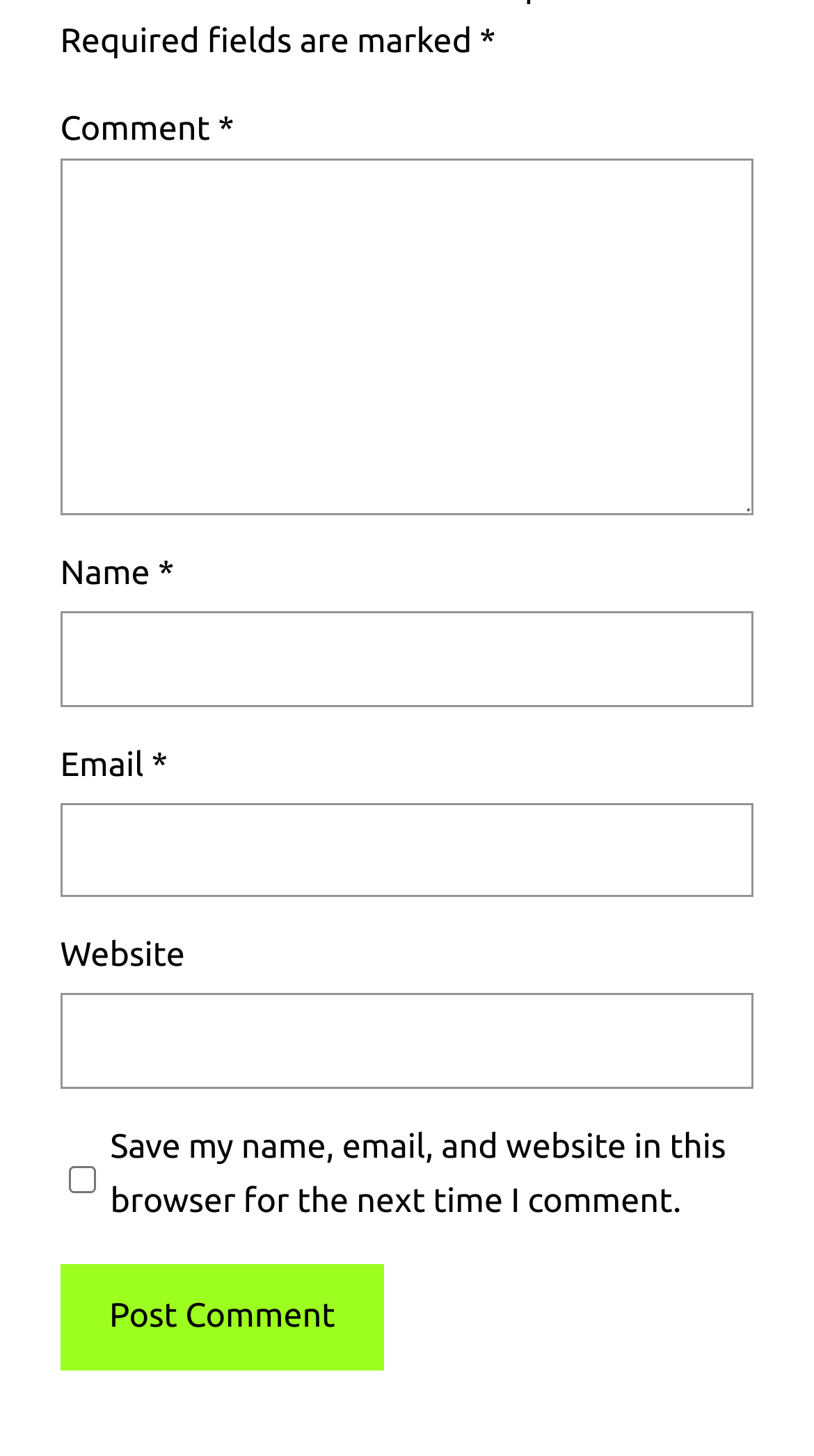What is the purpose of the checkbox? Please answer the question using a single word or phrase based on the image.

Save comment info